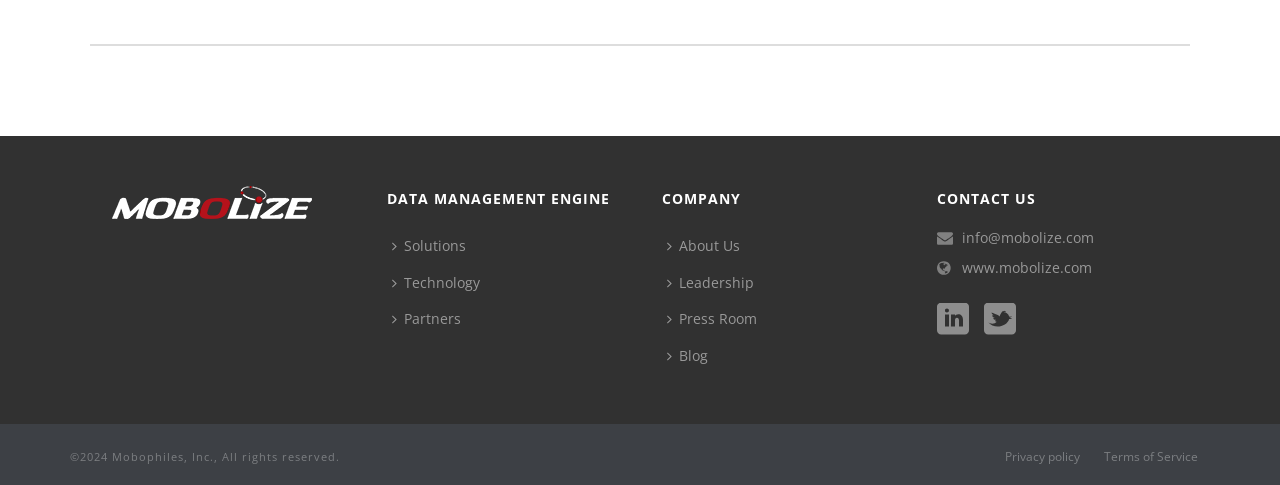What is the email address to contact the company?
Look at the image and respond with a one-word or short phrase answer.

info@mobolize.com